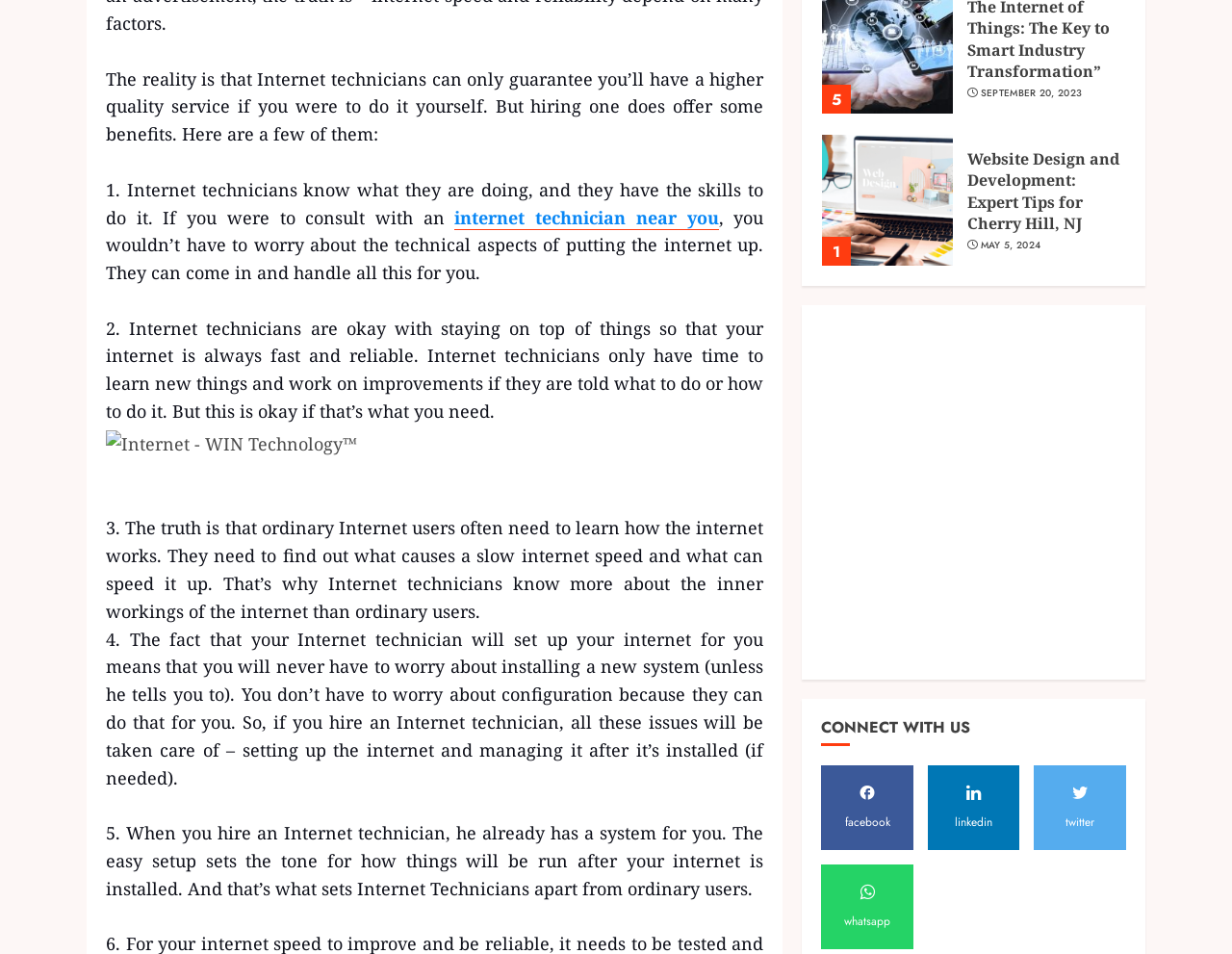Please identify the bounding box coordinates of the element I need to click to follow this instruction: "click the link to find an internet technician near you".

[0.369, 0.215, 0.583, 0.241]